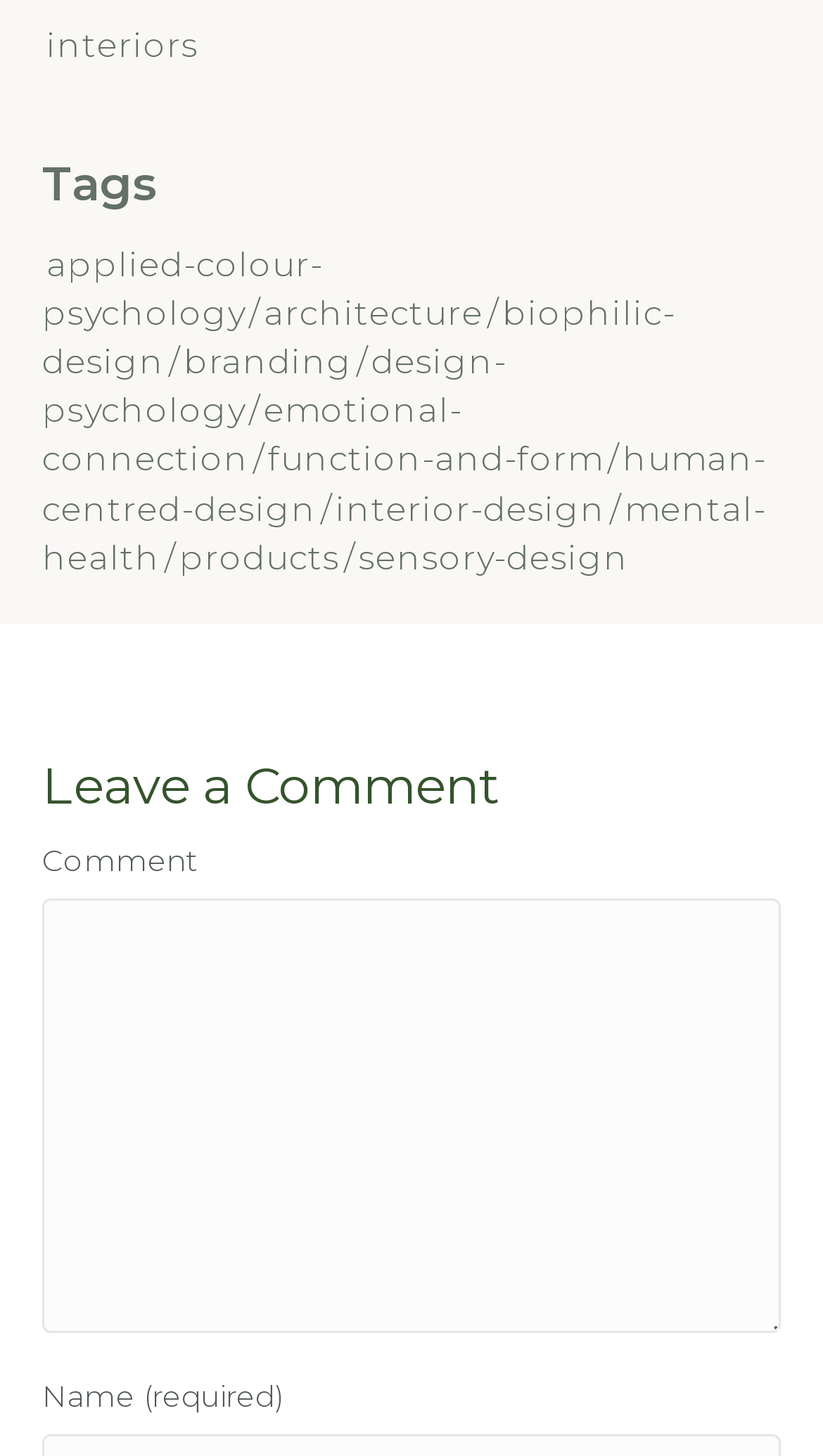Please determine the bounding box coordinates for the element that should be clicked to follow these instructions: "click on the 'human-centred-design' link".

[0.051, 0.302, 0.931, 0.363]